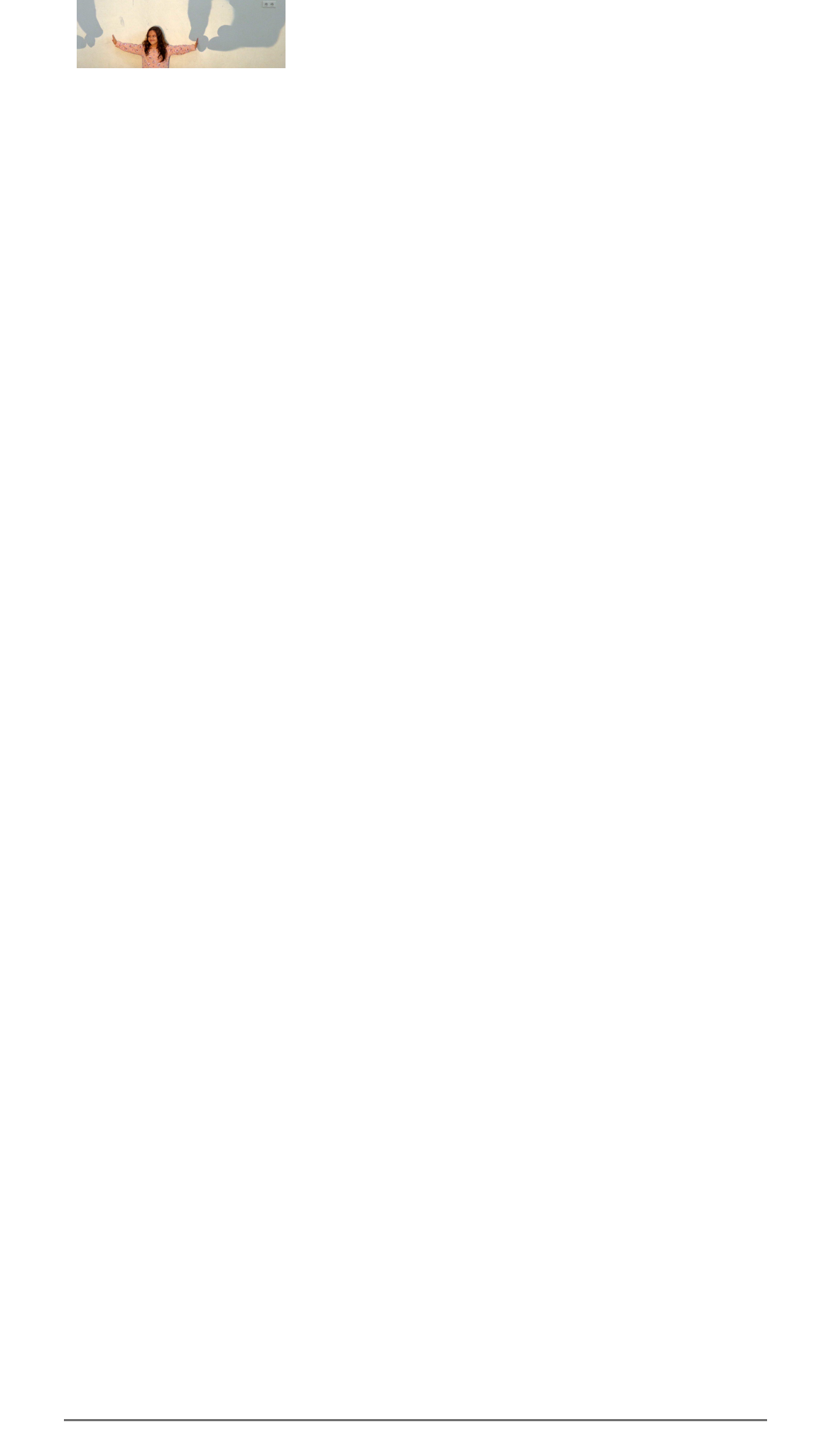Please identify the bounding box coordinates of the element's region that I should click in order to complete the following instruction: "view image". The bounding box coordinates consist of four float numbers between 0 and 1, i.e., [left, top, right, bottom].

[0.641, 0.056, 0.923, 0.154]